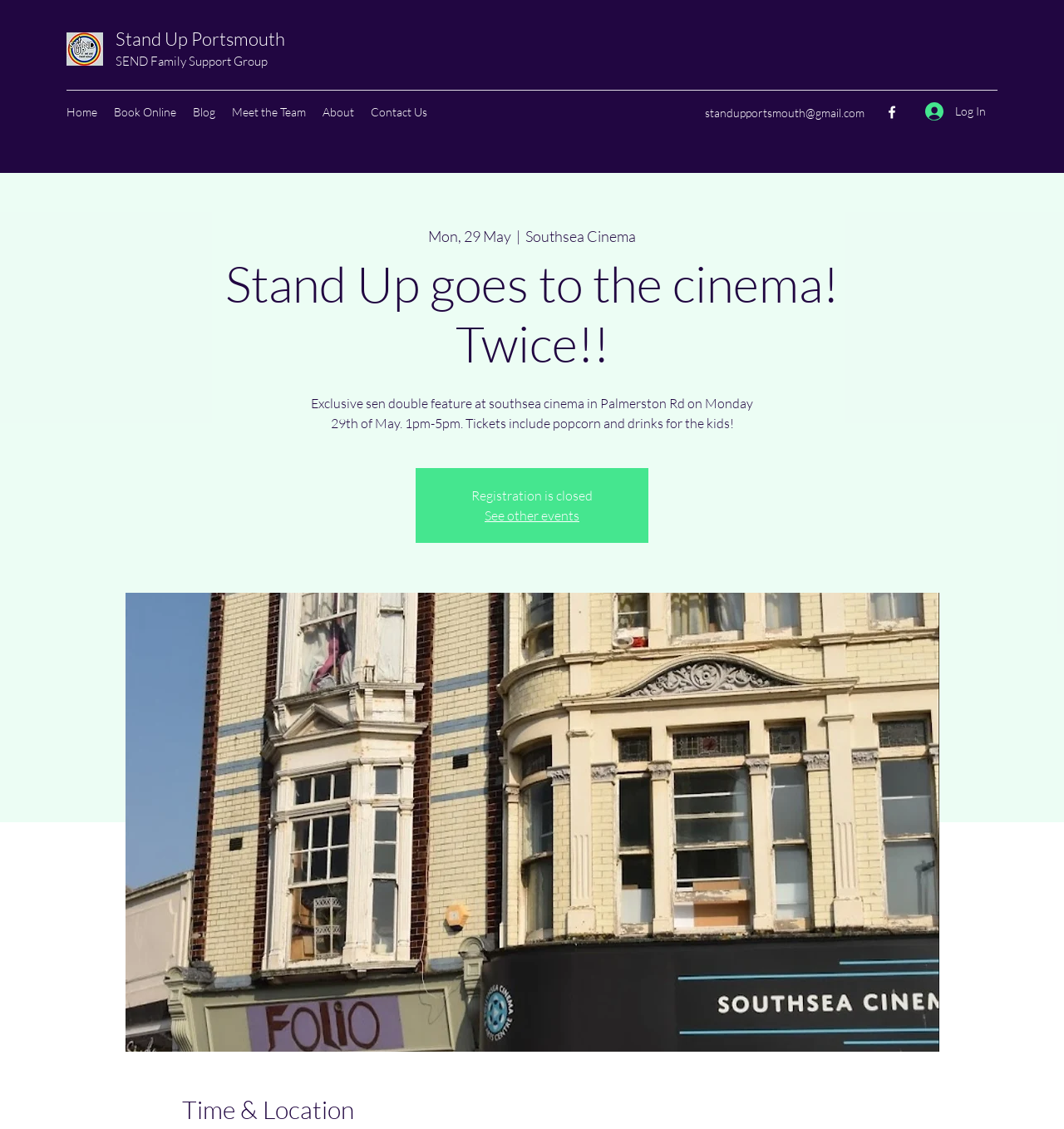Based on the element description "Log In", predict the bounding box coordinates of the UI element.

[0.859, 0.085, 0.938, 0.112]